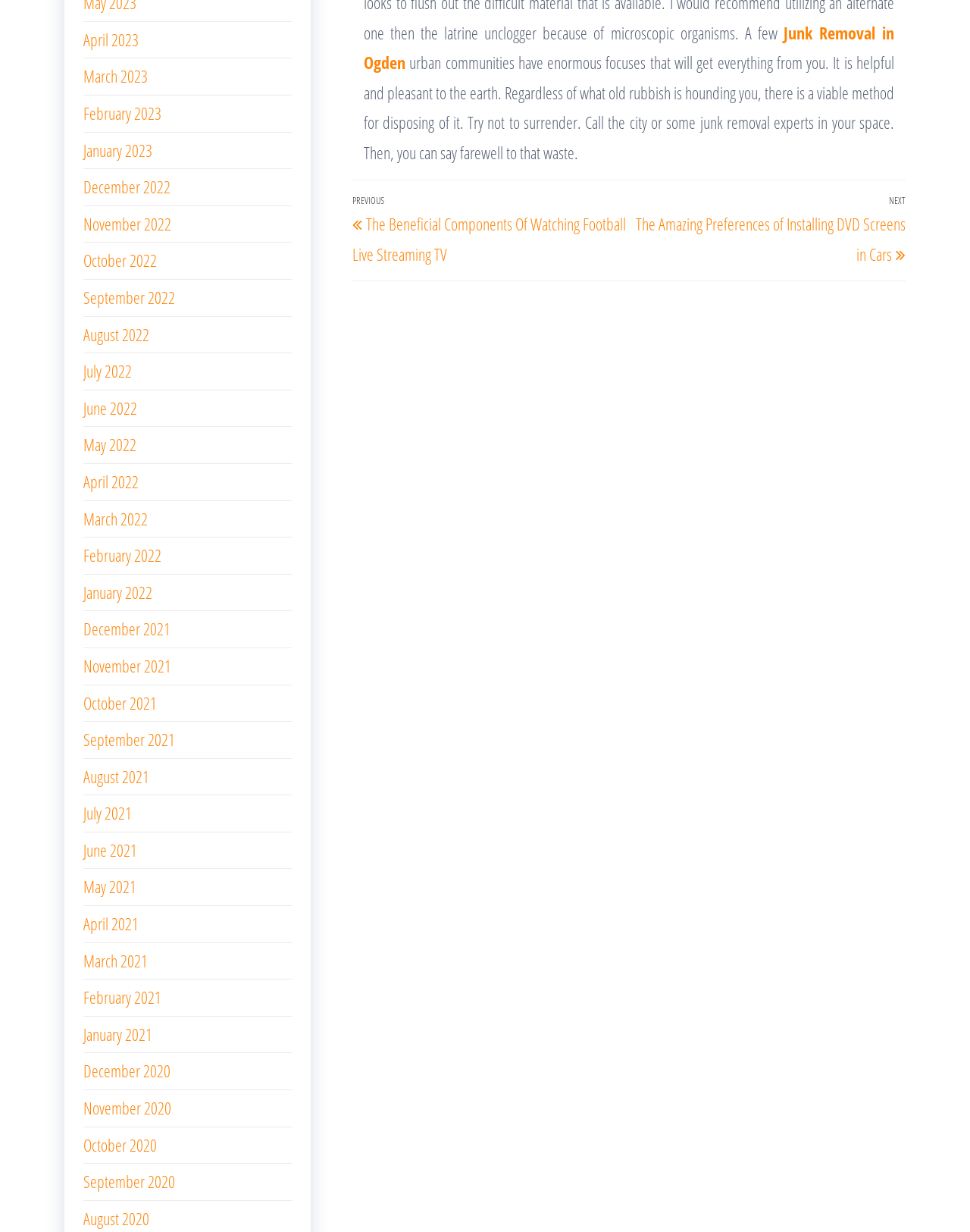How many navigation links are available under 'Posts'?
Look at the image and respond with a one-word or short phrase answer.

2